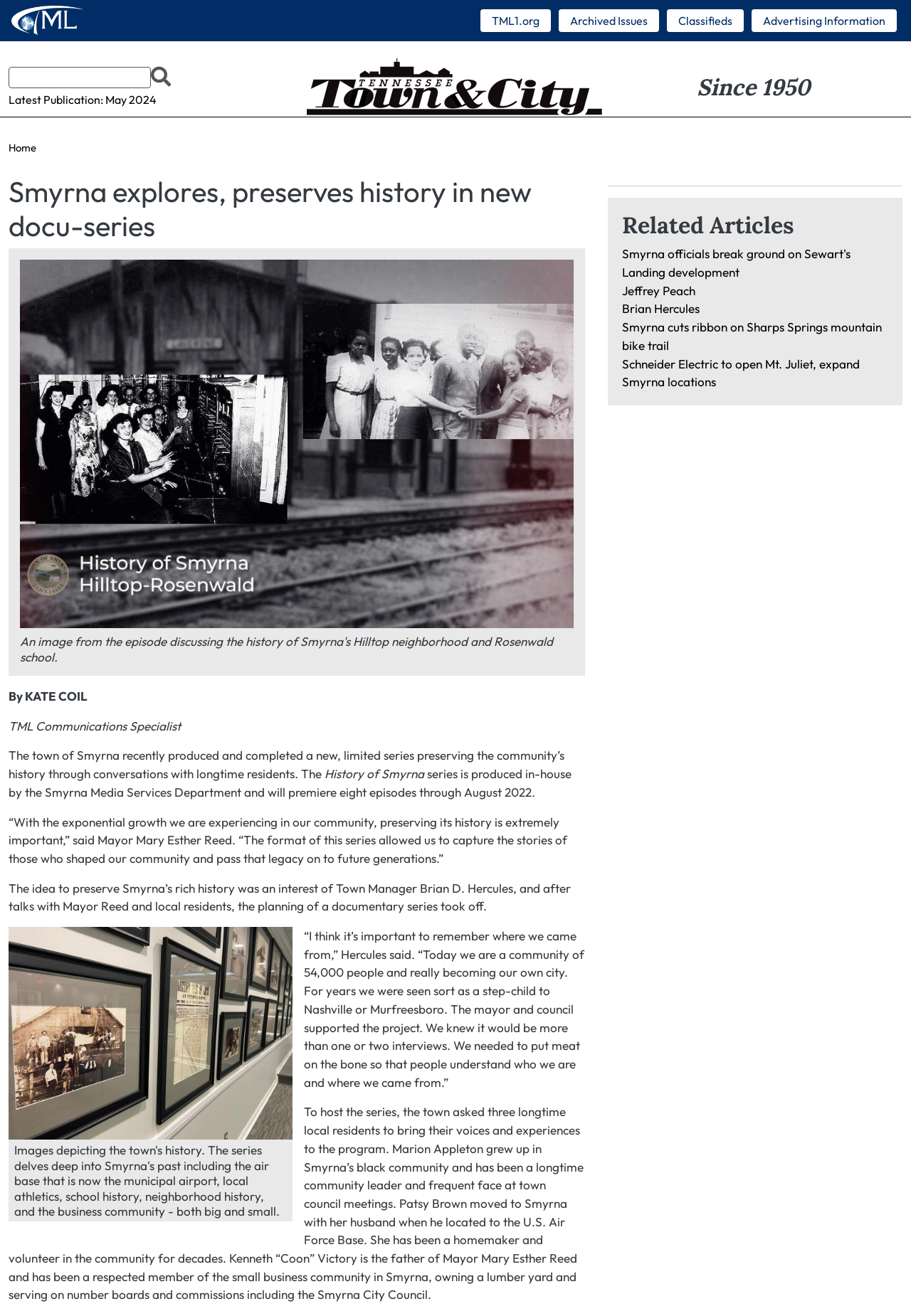Analyze the image and give a detailed response to the question:
What is the name of the town featured in the documentary series?

The answer can be found in the text description of the webpage, where it is mentioned that 'The town of Smyrna recently produced and completed a new, limited series preserving the community’s history through conversations with longtime residents.'